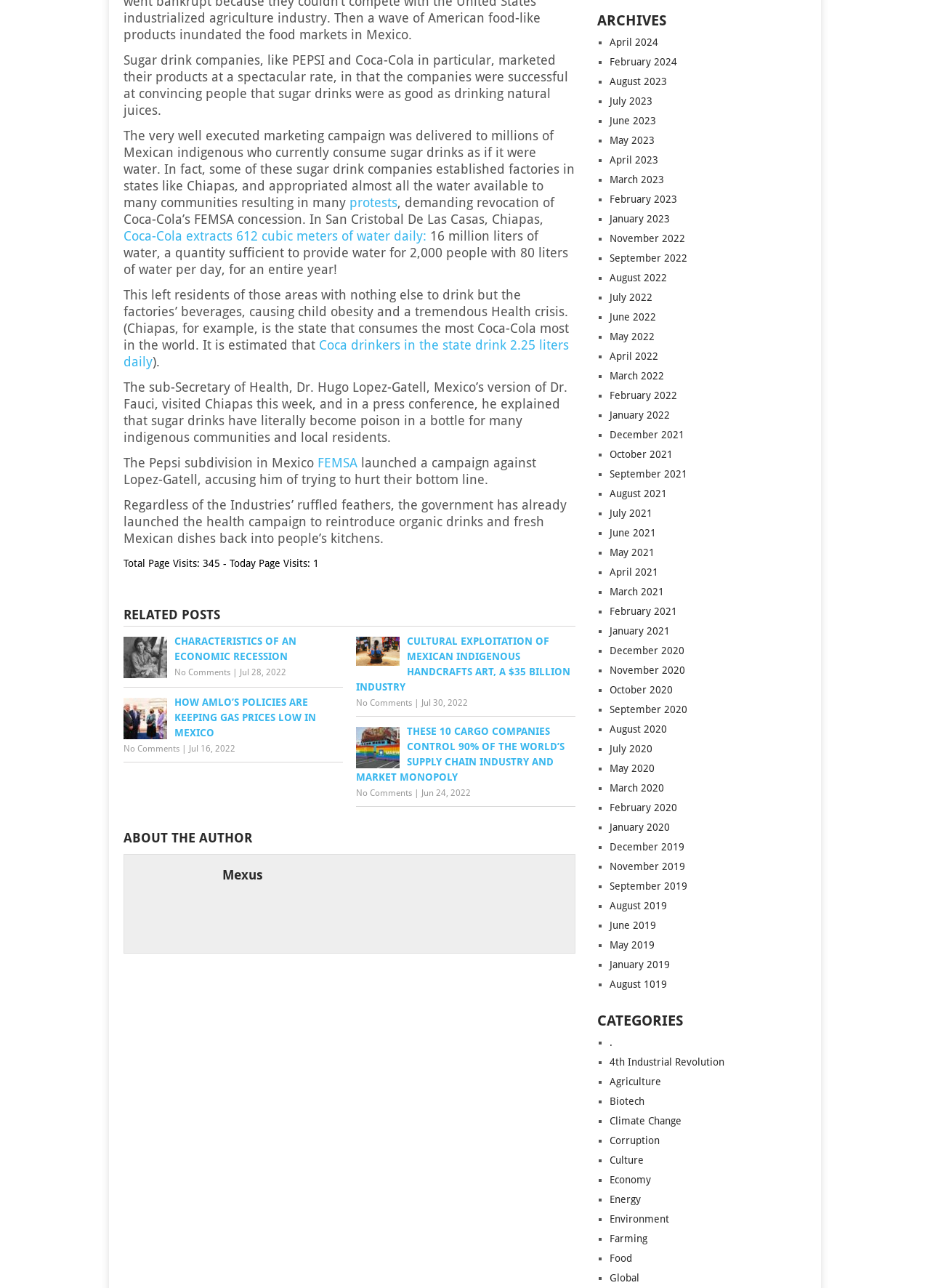Please provide a comprehensive answer to the question below using the information from the image: Who is the sub-Secretary of Health in Mexico?

The article mentions that Dr. Hugo Lopez-Gatell, Mexico's version of Dr. Fauci, visited Chiapas and explained that sugar drinks have become poison in a bottle for many indigenous communities and local residents.